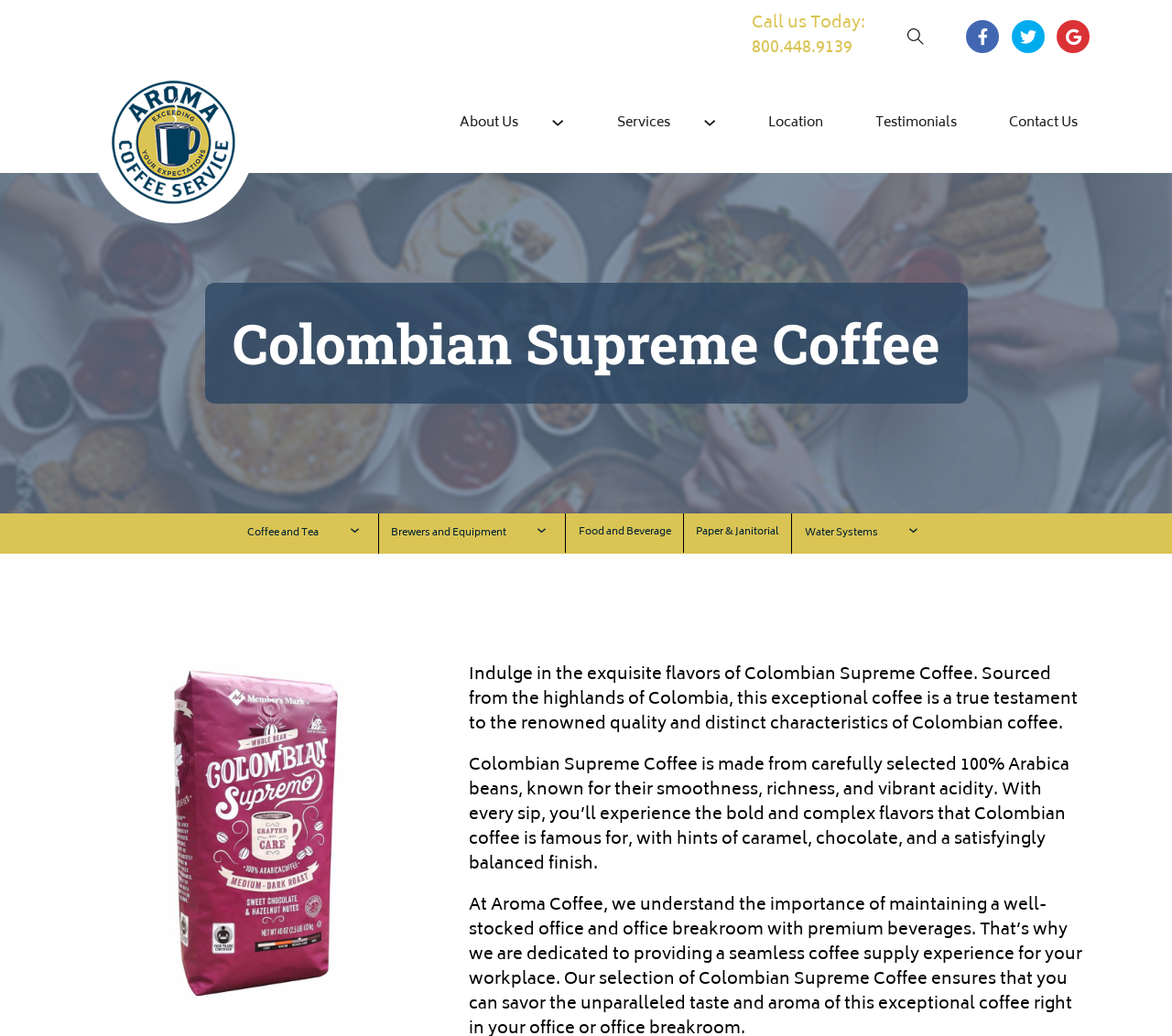Using the element description provided, determine the bounding box coordinates in the format (top-left x, top-left y, bottom-right x, bottom-right y). Ensure that all values are floating point numbers between 0 and 1. Element description: Journey Websites

None